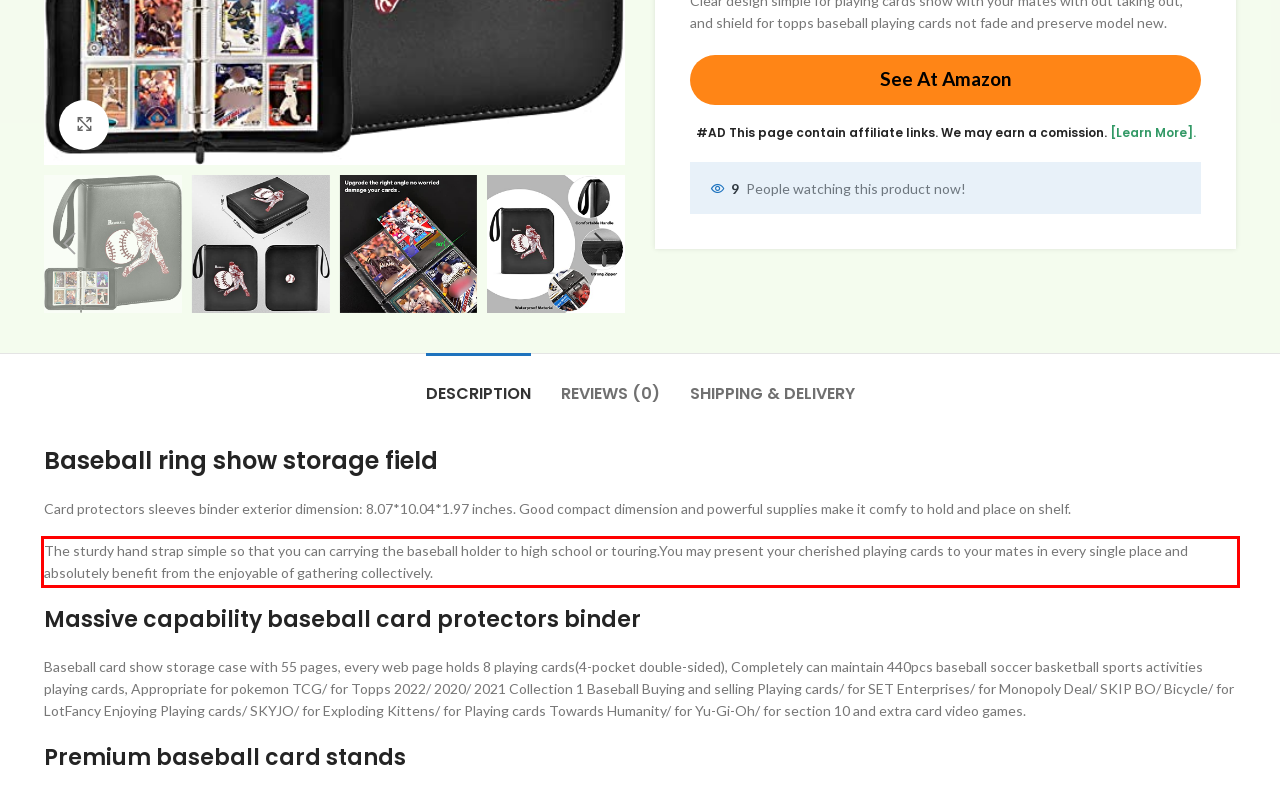From the provided screenshot, extract the text content that is enclosed within the red bounding box.

The sturdy hand strap simple so that you can carrying the baseball holder to high school or touring.You may present your cherished playing cards to your mates in every single place and absolutely benefit from the enjoyable of gathering collectively.